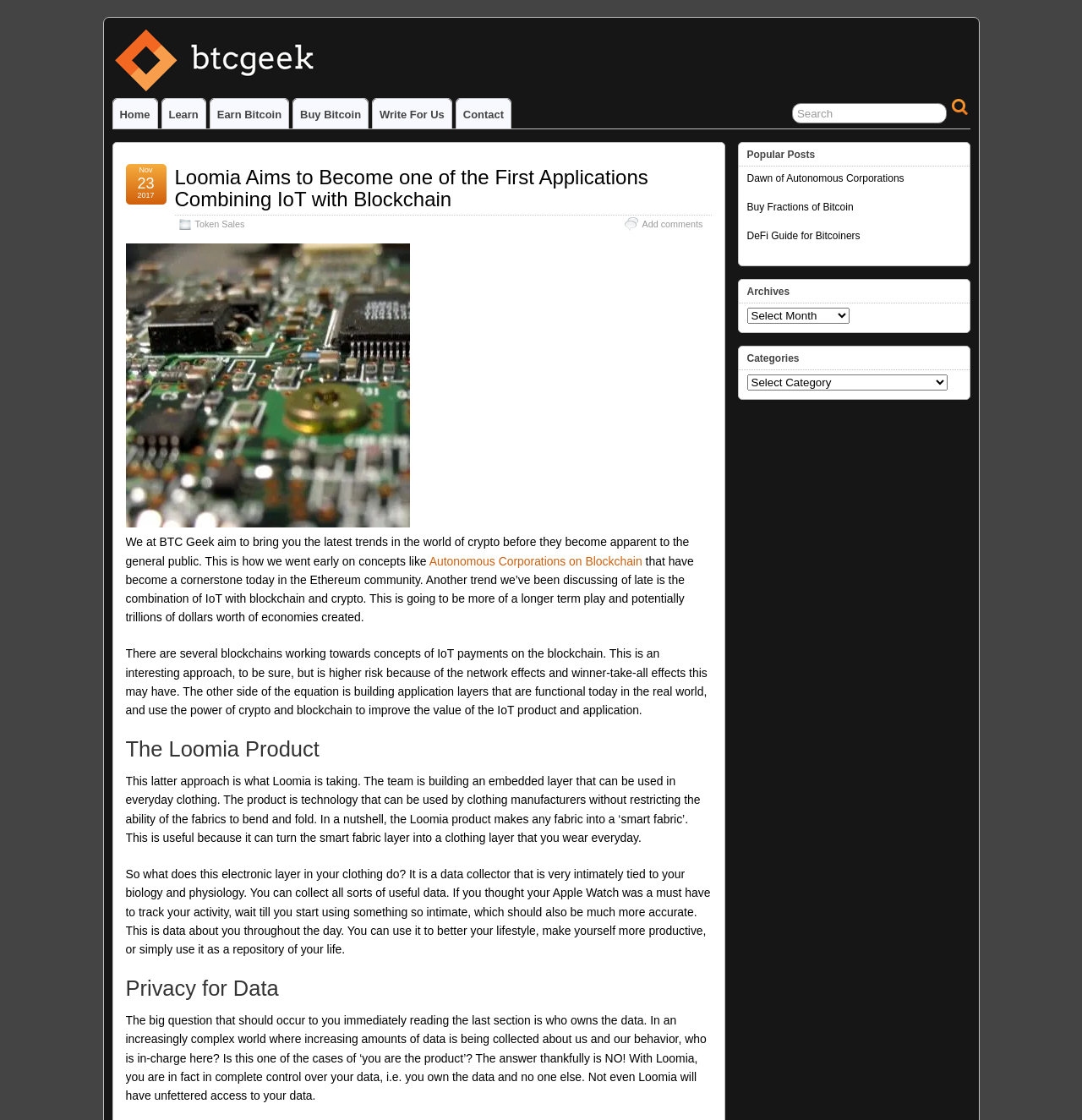Point out the bounding box coordinates of the section to click in order to follow this instruction: "Click the 'Write For Us' link".

[0.345, 0.088, 0.417, 0.115]